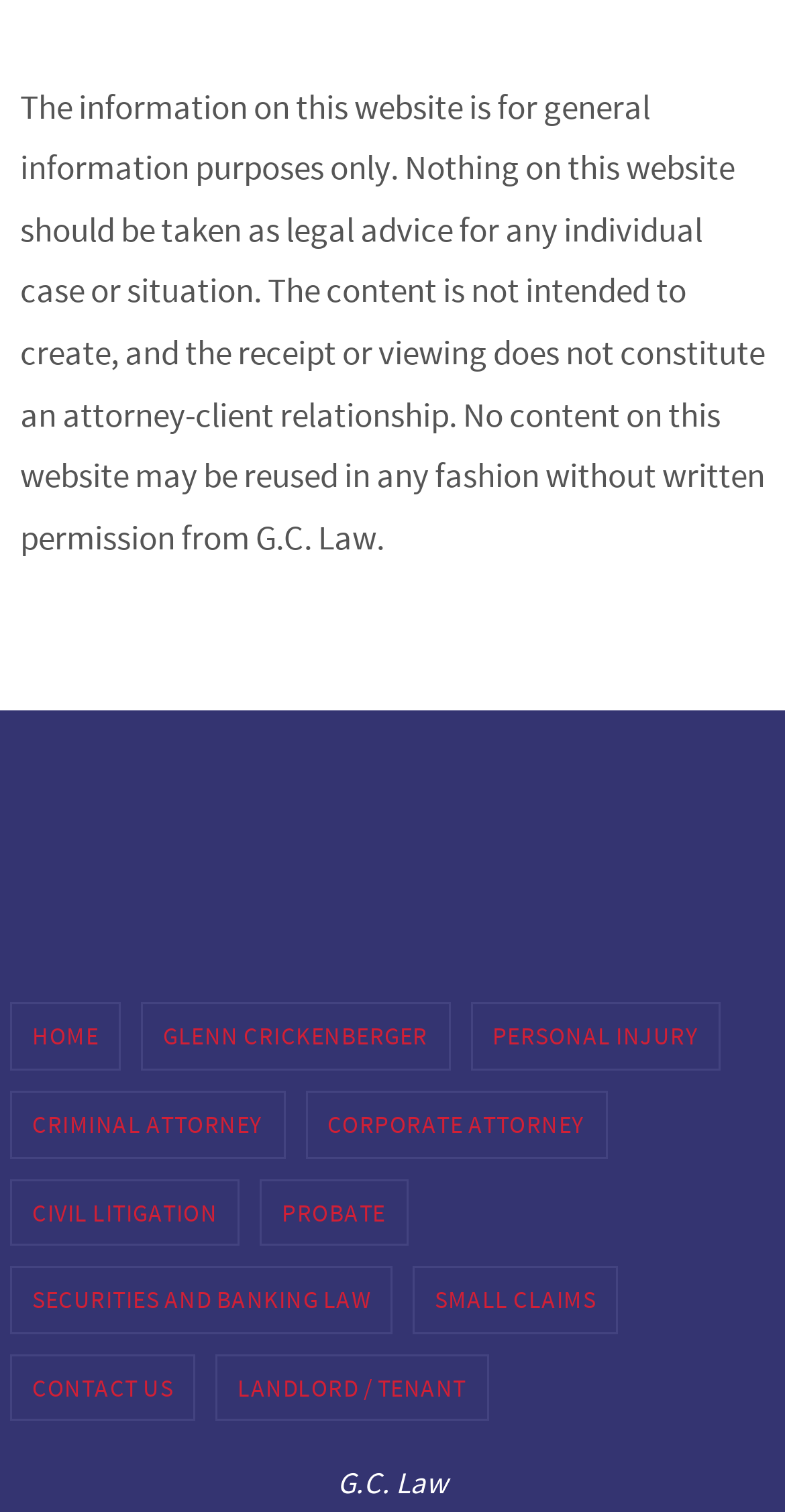How many types of legal services are offered?
Give a detailed and exhaustive answer to the question.

The webpage provides links to different legal services, including 'HOME', 'GLENN CRICKENBERGER', 'PERSONAL INJURY', 'CRIMINAL ATTORNEY', 'CORPORATE ATTORNEY', 'CIVIL LITIGATION', 'PROBATE', 'SECURITIES AND BANKING LAW', and 'SMALL CLAIMS'. Excluding 'HOME' and 'GLENN CRICKENBERGER', which are not specific legal services, there are 9 types of legal services offered.